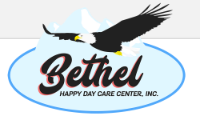Generate a complete and detailed caption for the image.

The image features the logo of Bethel Happy Day Care Center, Inc. This vibrant design showcases an eagle soaring over a stylized blue cloud. The word "Bethel" is prominently displayed in bold, flowing script, capturing a sense of warmth and approachability. Below it, the phrase "HAPPY DAY CARE CENTER, INC." appears in a more understated font, emphasizing the center's focus on providing childcare services. This logo visually embodies the center's mission of offering compassionate and reliable daycare services to families in Fort McMurray, AB.